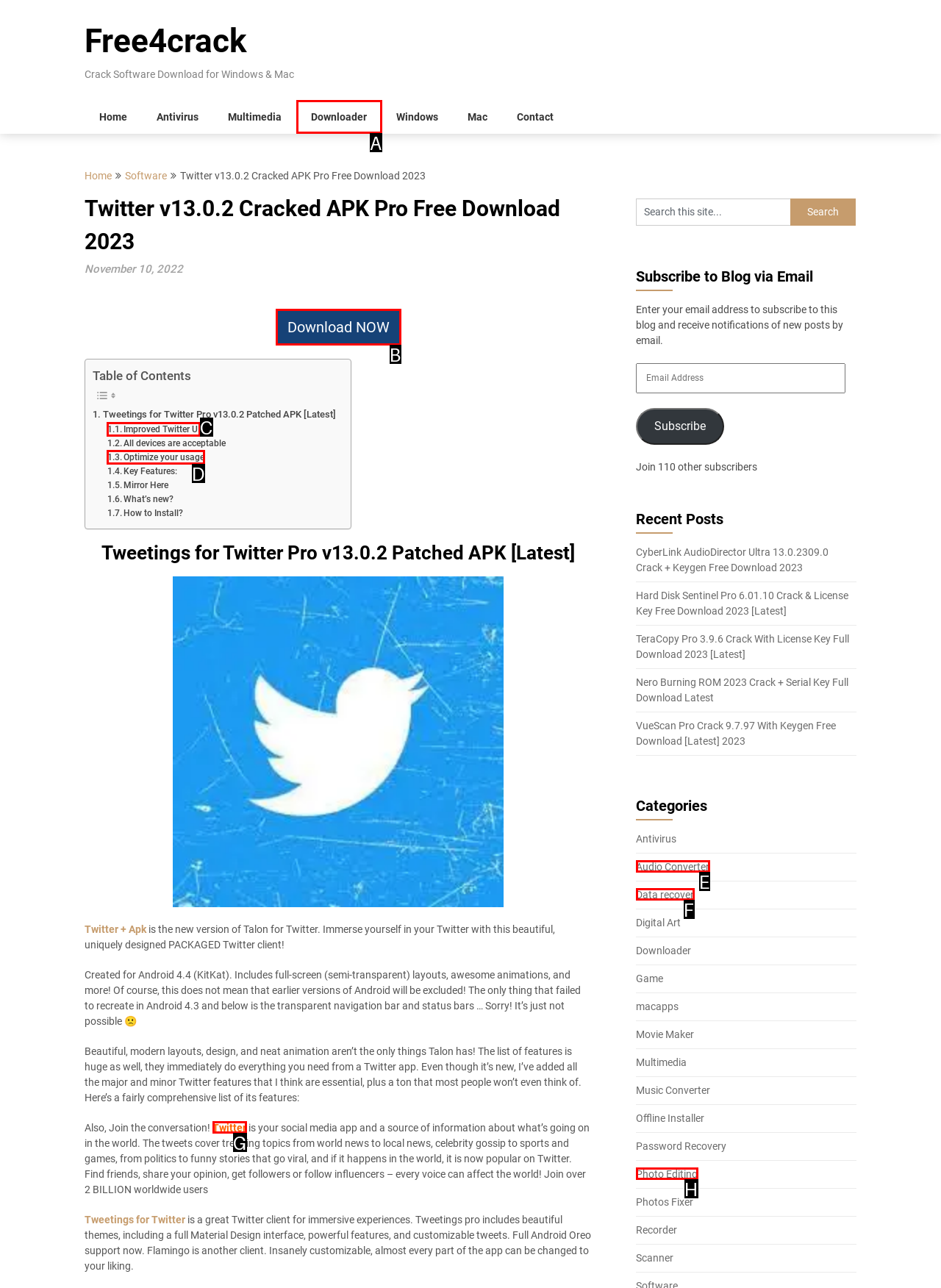Select the appropriate HTML element that needs to be clicked to execute the following task: Click on the 'Download NOW' button. Respond with the letter of the option.

B